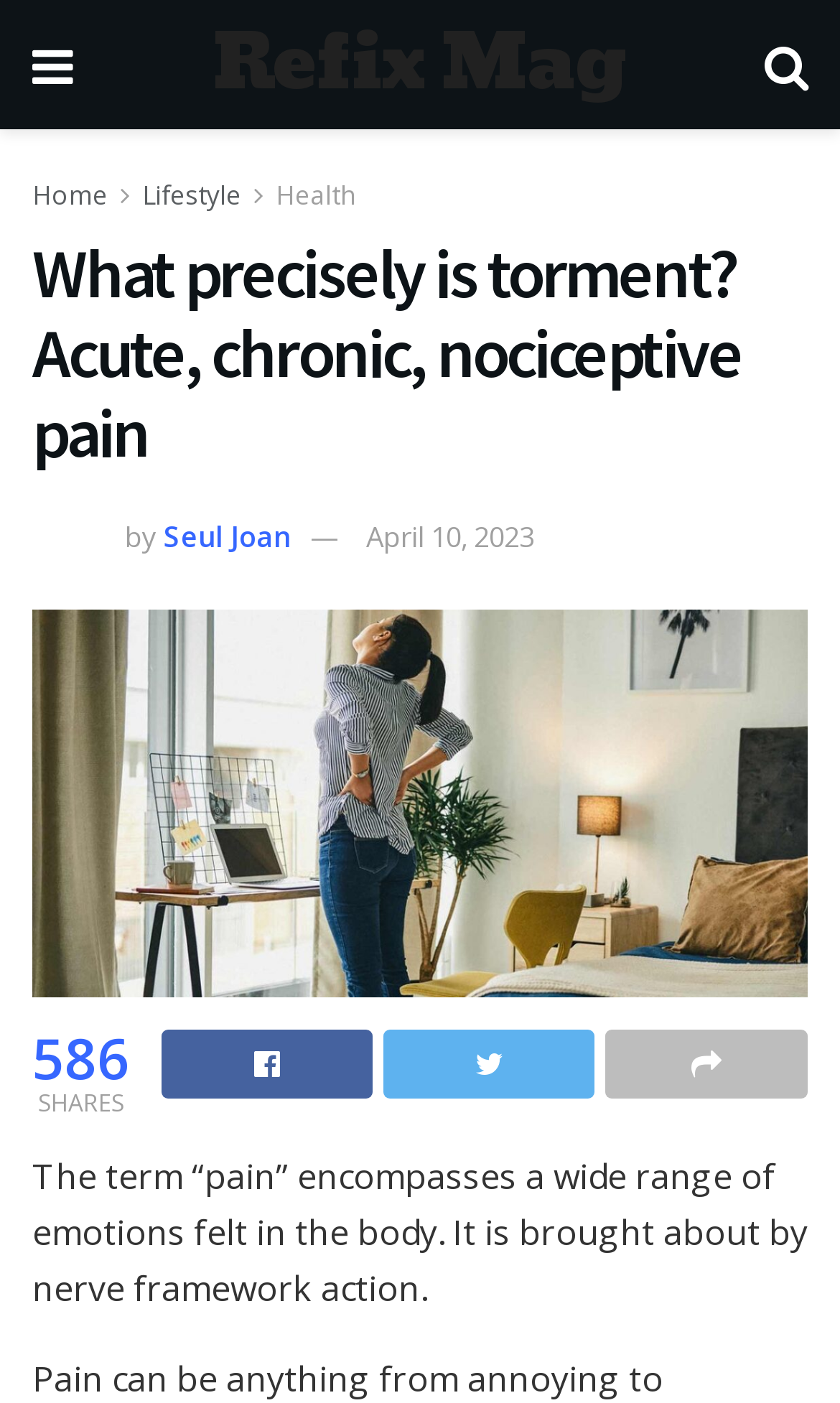Extract the bounding box coordinates of the UI element described by: "April 10, 2023". The coordinates should include four float numbers ranging from 0 to 1, e.g., [left, top, right, bottom].

[0.436, 0.368, 0.636, 0.395]